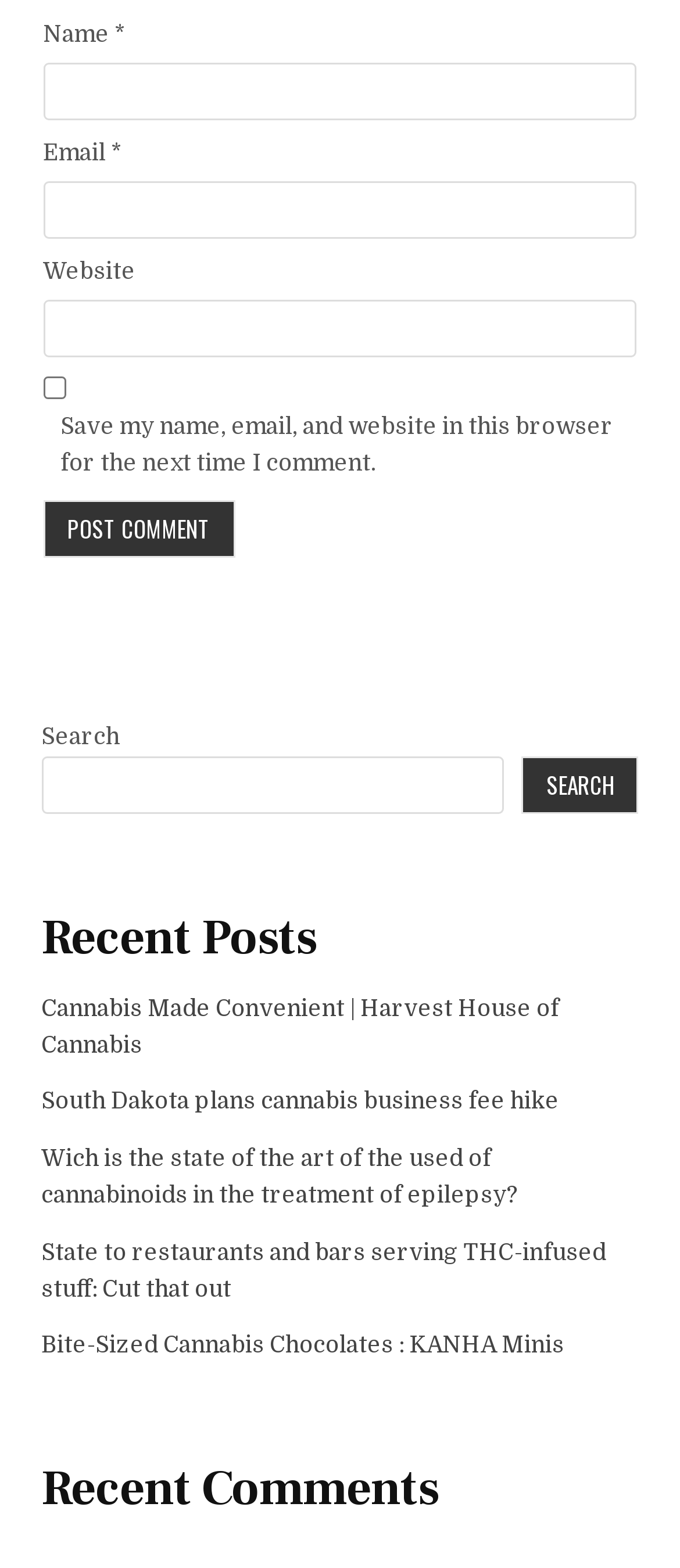Determine the coordinates of the bounding box that should be clicked to complete the instruction: "View recent comments". The coordinates should be represented by four float numbers between 0 and 1: [left, top, right, bottom].

[0.061, 0.934, 0.939, 0.965]